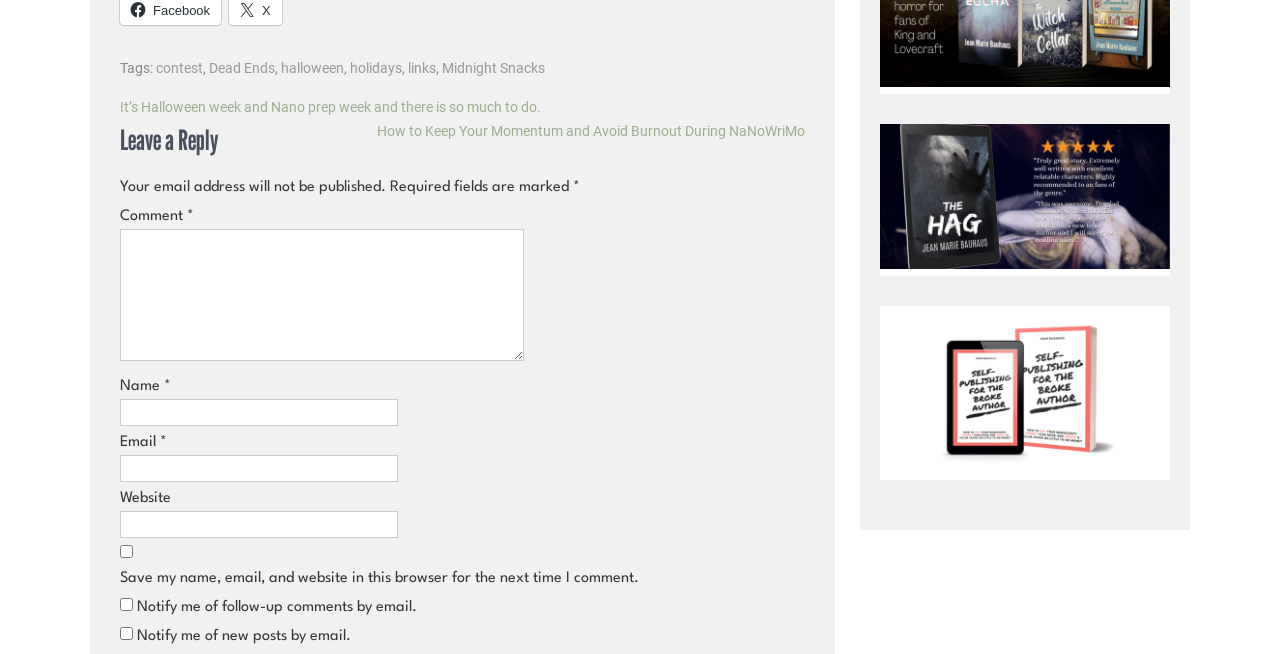From the element description parent_node: Email * aria-describedby="email-notes" name="email", predict the bounding box coordinates of the UI element. The coordinates must be specified in the format (top-left x, top-left y, bottom-right x, bottom-right y) and should be within the 0 to 1 range.

[0.094, 0.695, 0.311, 0.736]